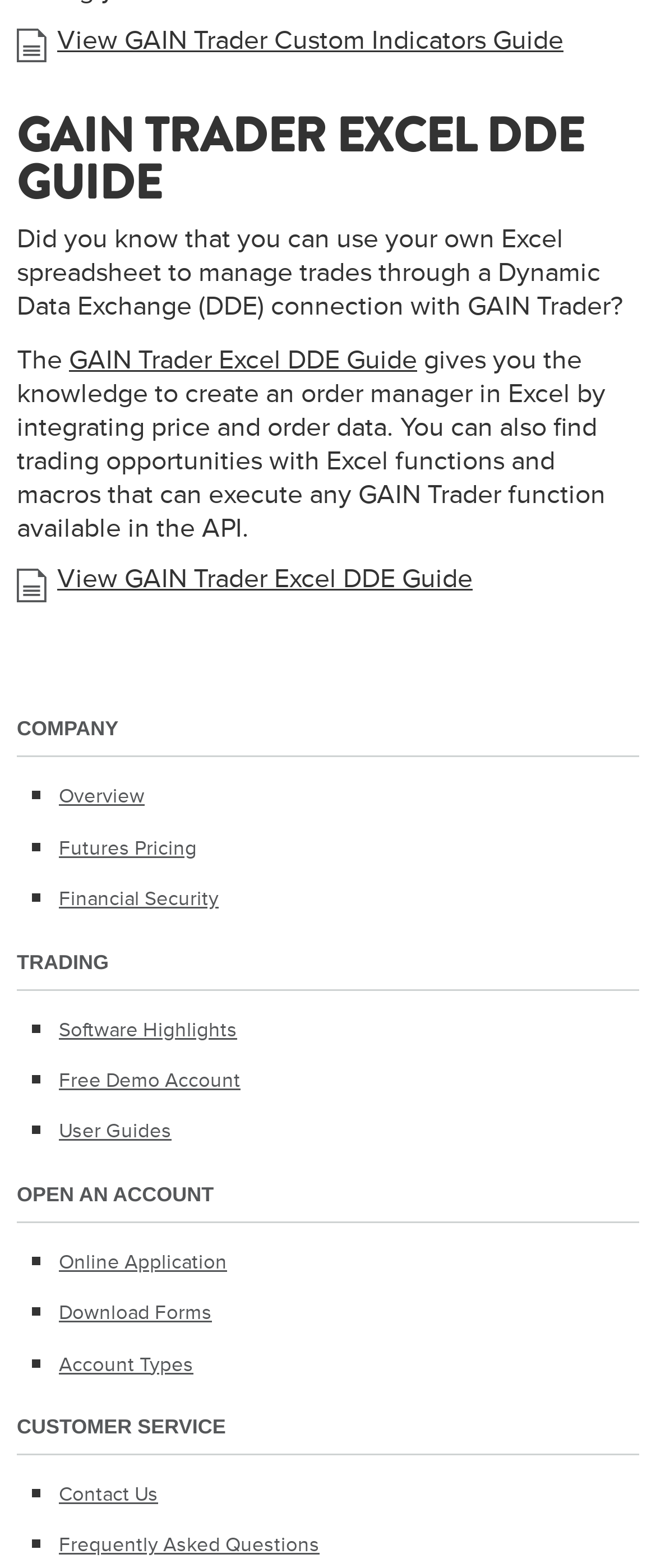Respond with a single word or phrase to the following question:
How many links are there under the 'TRADING' section?

3